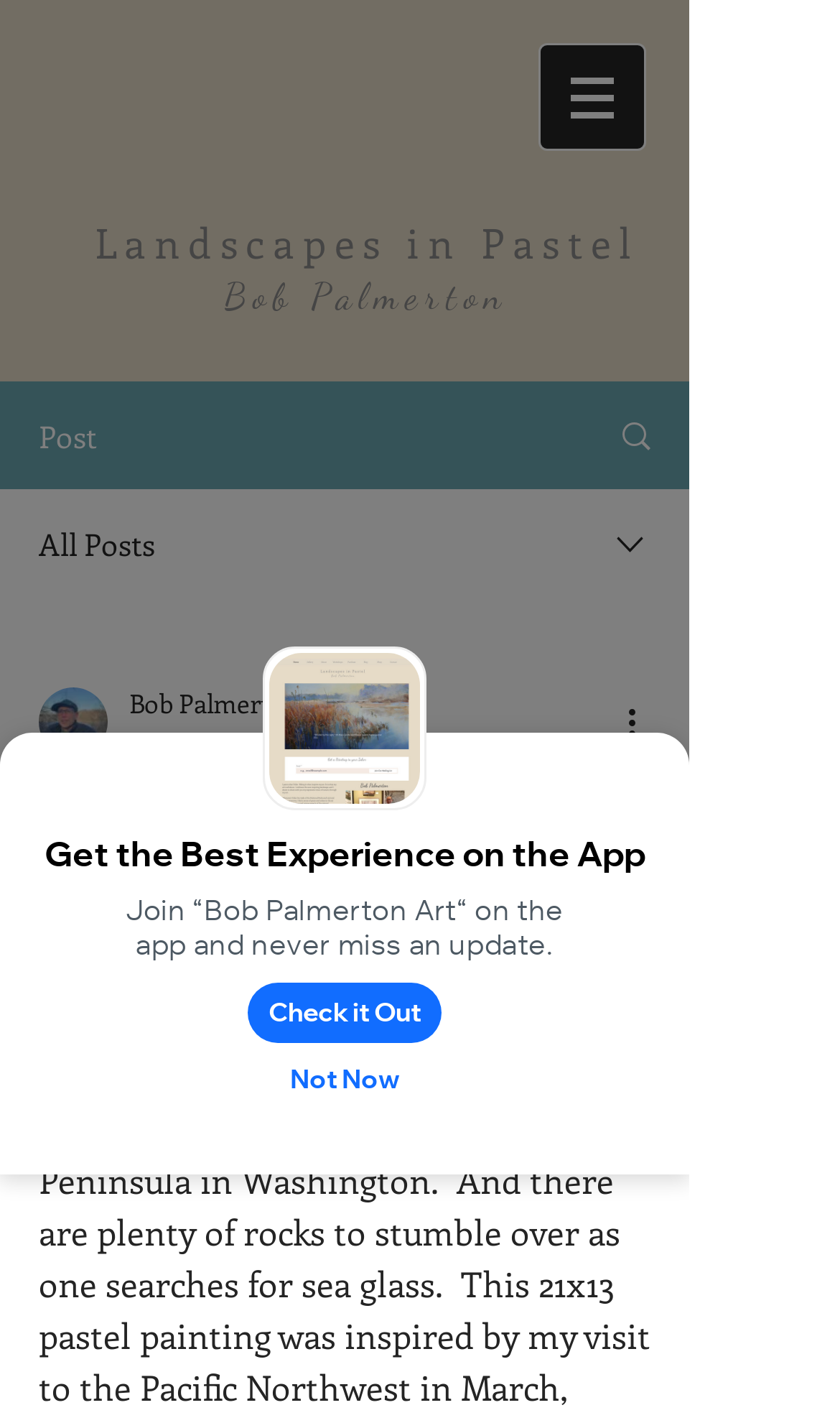Determine the bounding box coordinates of the section to be clicked to follow the instruction: "Open the site menu". The coordinates should be given as four float numbers between 0 and 1, formatted as [left, top, right, bottom].

[0.641, 0.03, 0.769, 0.106]